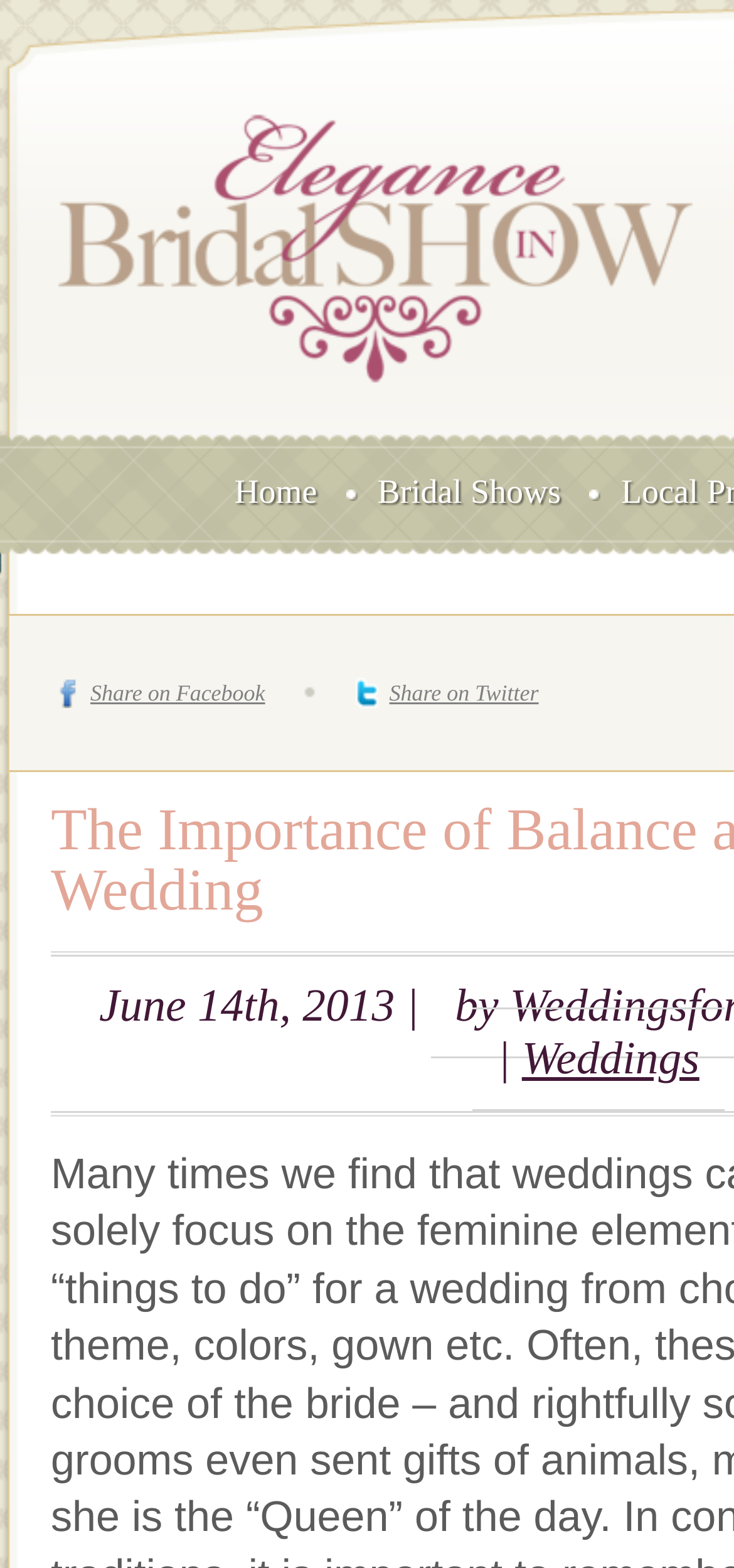What is the last main navigation link?
Kindly offer a detailed explanation using the data available in the image.

I identified the main navigation links on the webpage and found that the last one is 'Weddings', which is located at the bottom of the navigation links.